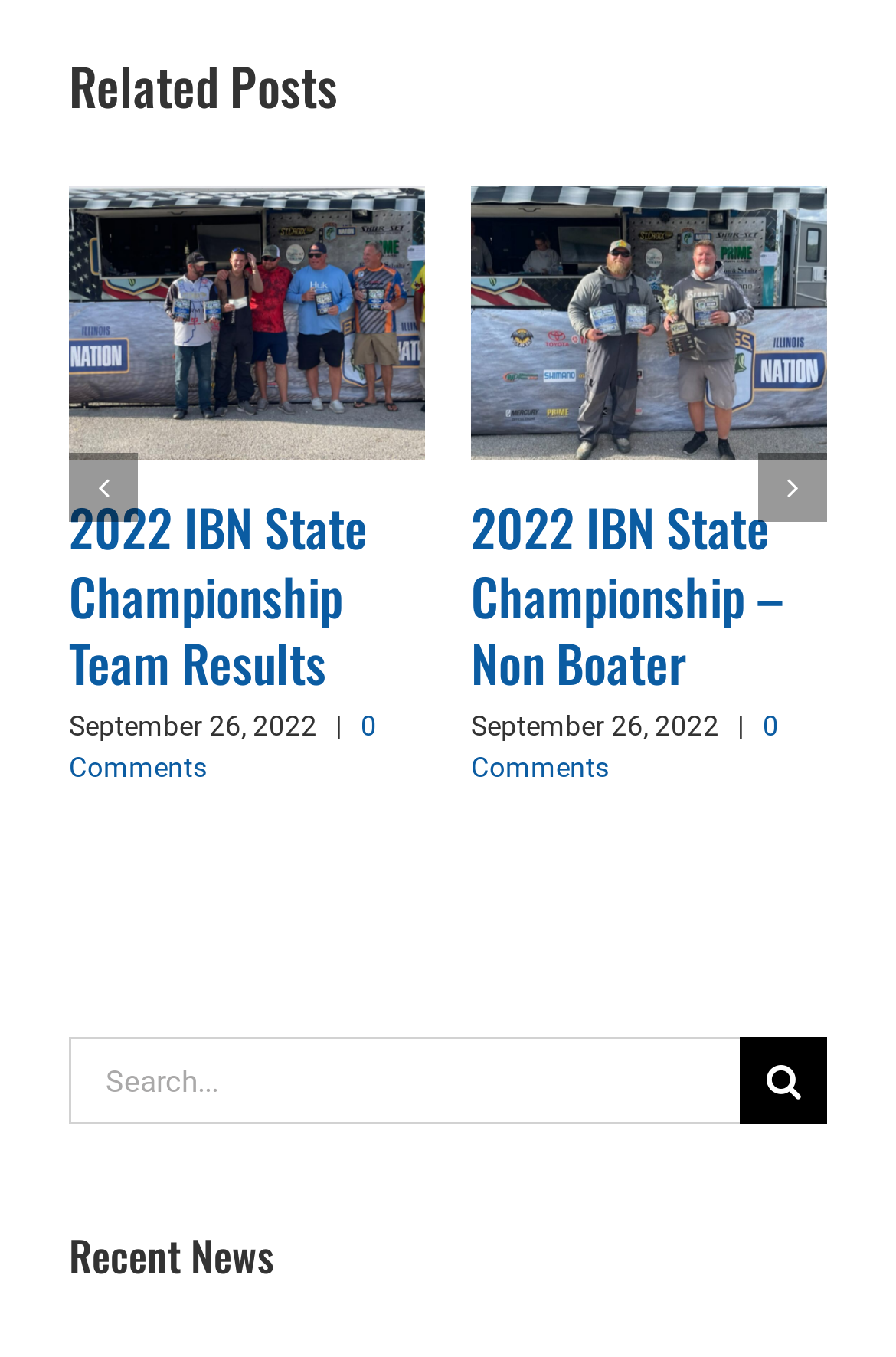Please identify the bounding box coordinates of the element's region that should be clicked to execute the following instruction: "Go to previous slide". The bounding box coordinates must be four float numbers between 0 and 1, i.e., [left, top, right, bottom].

[0.077, 0.359, 0.154, 0.41]